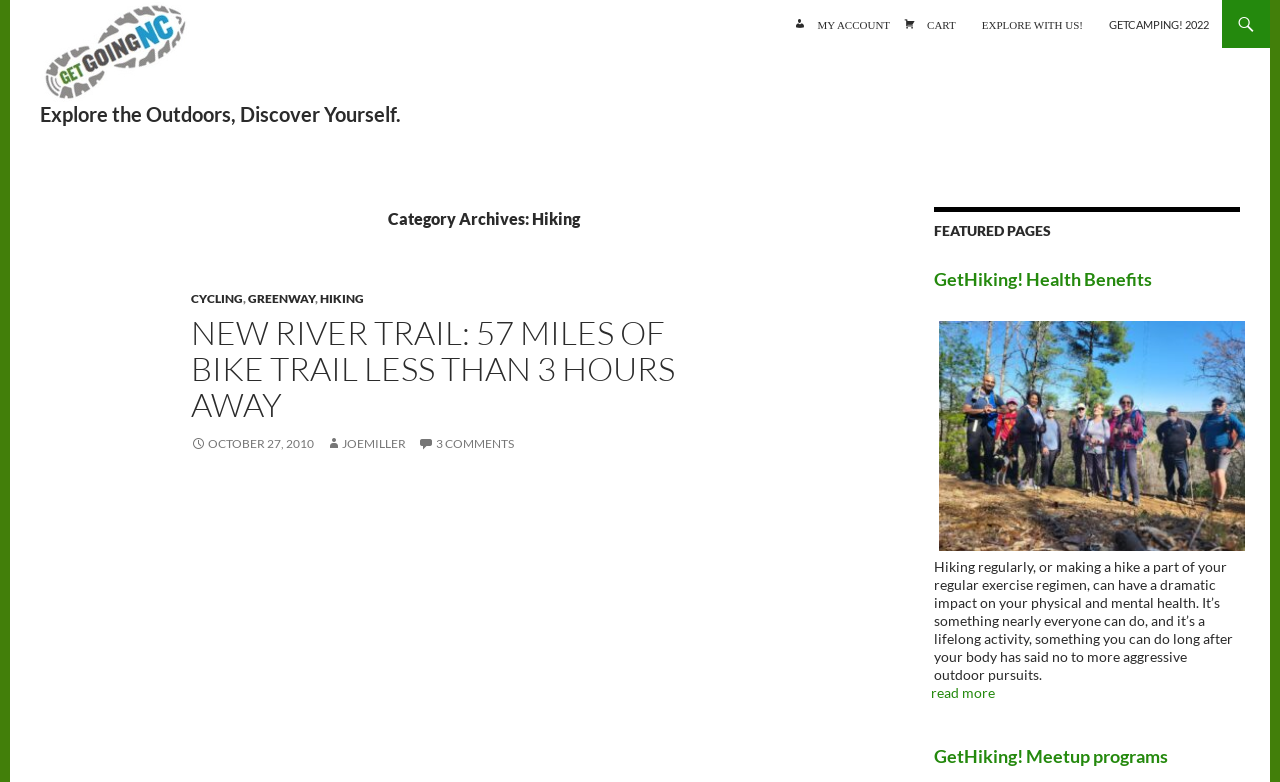Using the description: "3 Comments", identify the bounding box of the corresponding UI element in the screenshot.

[0.327, 0.558, 0.402, 0.577]